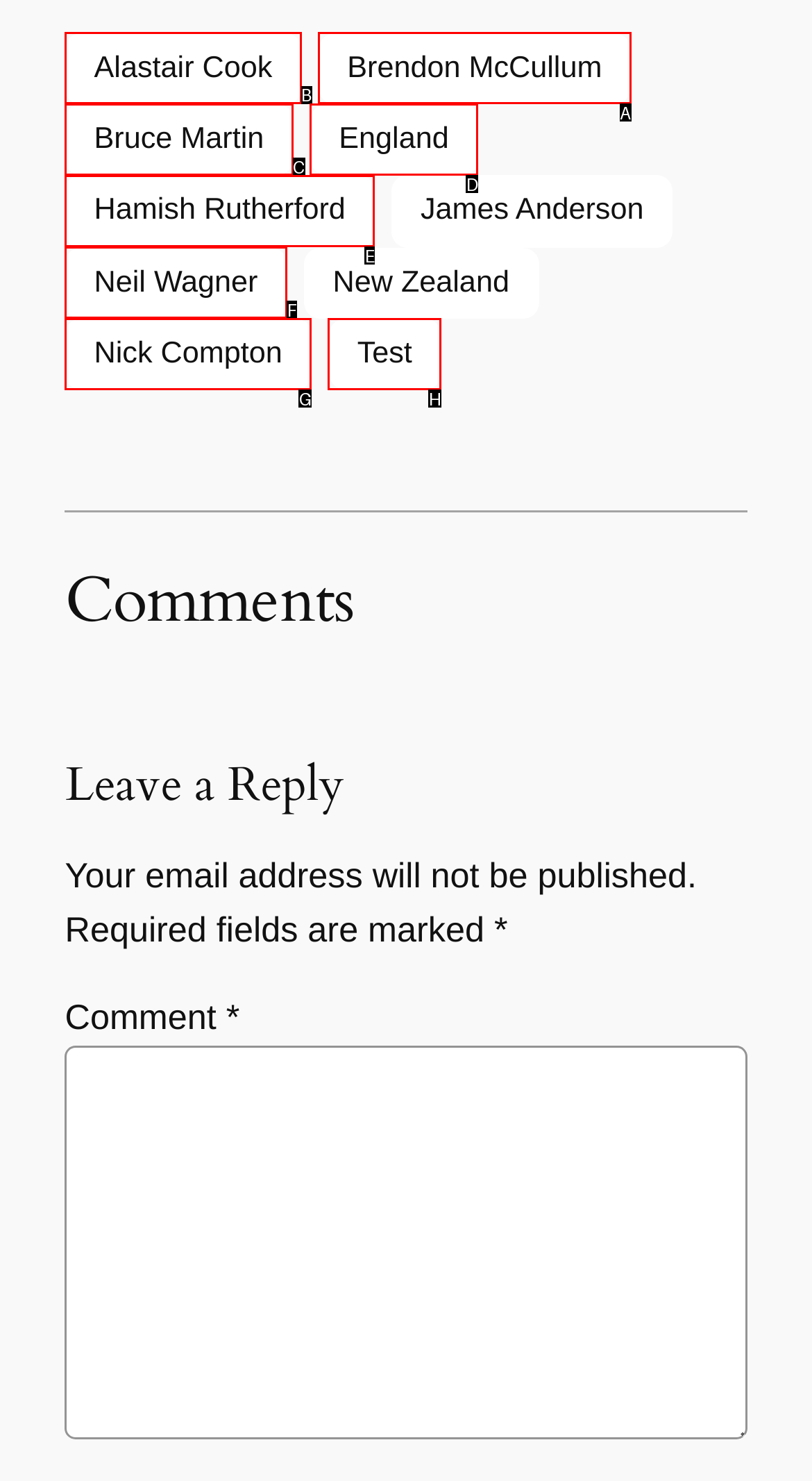Which UI element should you click on to achieve the following task: Click on Alastair Cook? Provide the letter of the correct option.

B